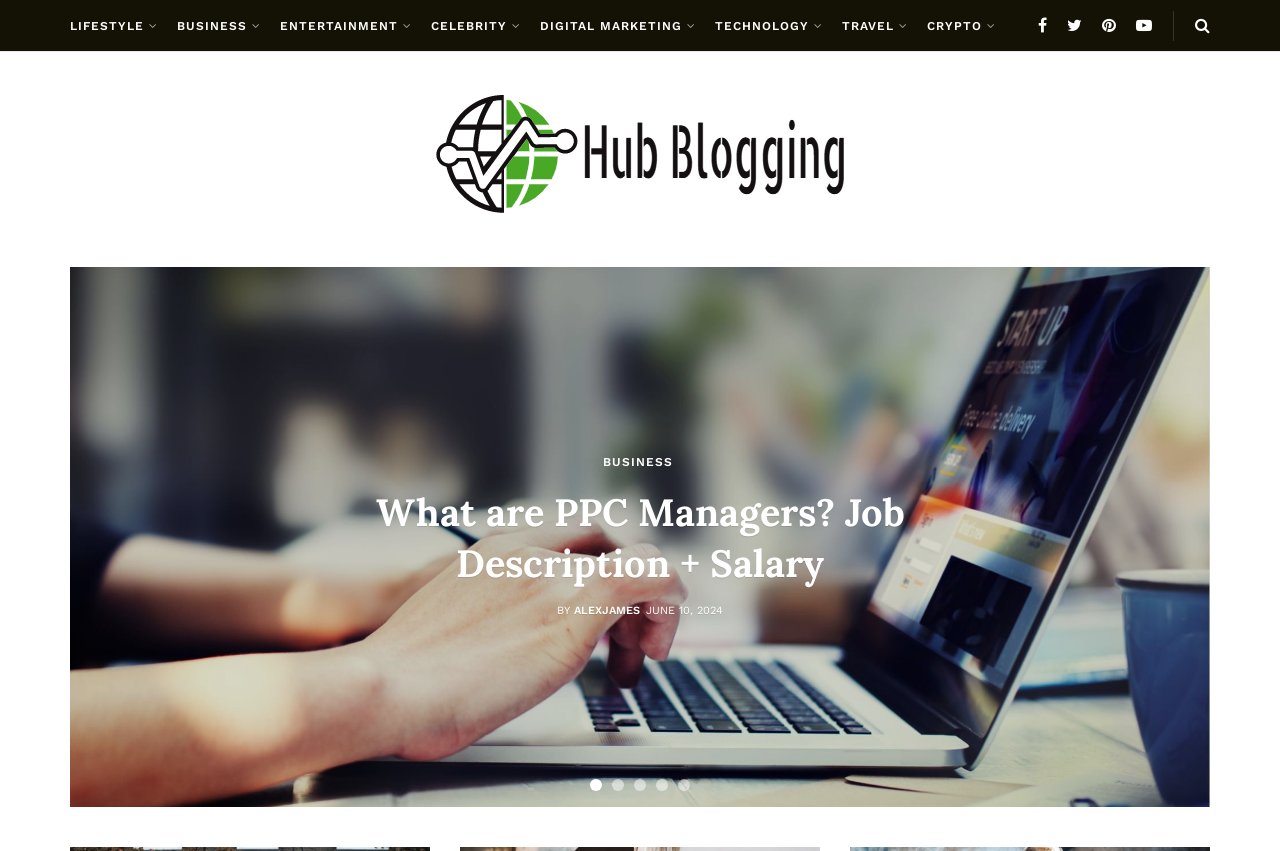Find the bounding box coordinates of the clickable area that will achieve the following instruction: "Read the article about PPC Managers".

[0.293, 0.573, 0.707, 0.69]